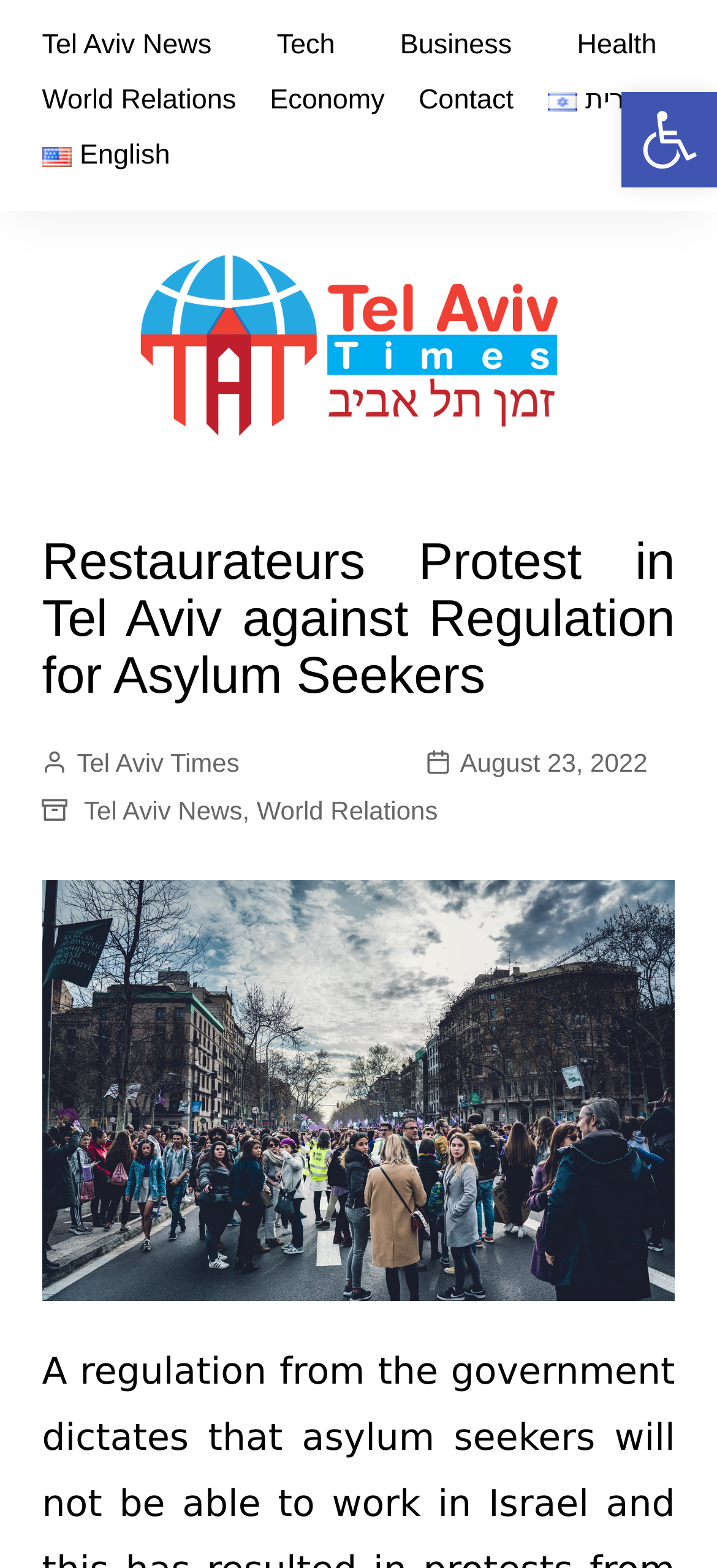Answer the following query with a single word or phrase:
What is the name of the news source?

Tel Aviv Times